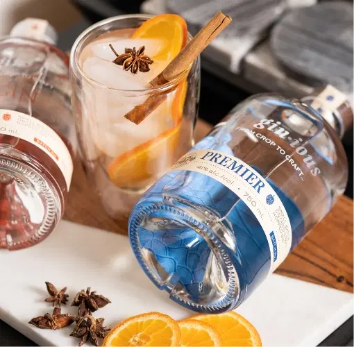Craft a thorough explanation of what is depicted in the image.

The image showcases an inviting and beautifully styled drink setup featuring a tall glass filled with ice, a slice of orange, and a cinnamon stick, topped with a star anise for a decorative touch. Prominently displayed in front of the glass is a striking blue bottle labeled "PREMIER," suggesting it contains a premium beverage—likely a gin, given the context of the other similarly designed bottles nearby. The backdrop includes a wooden cutting board adorned with fresh orange slices and star anise, enhancing the overall aesthetic appeal. This composition perfectly captures the essence of refreshing summer cocktails and artistic beverage presentation, exuding a sense of warmth and inviting indulgence.